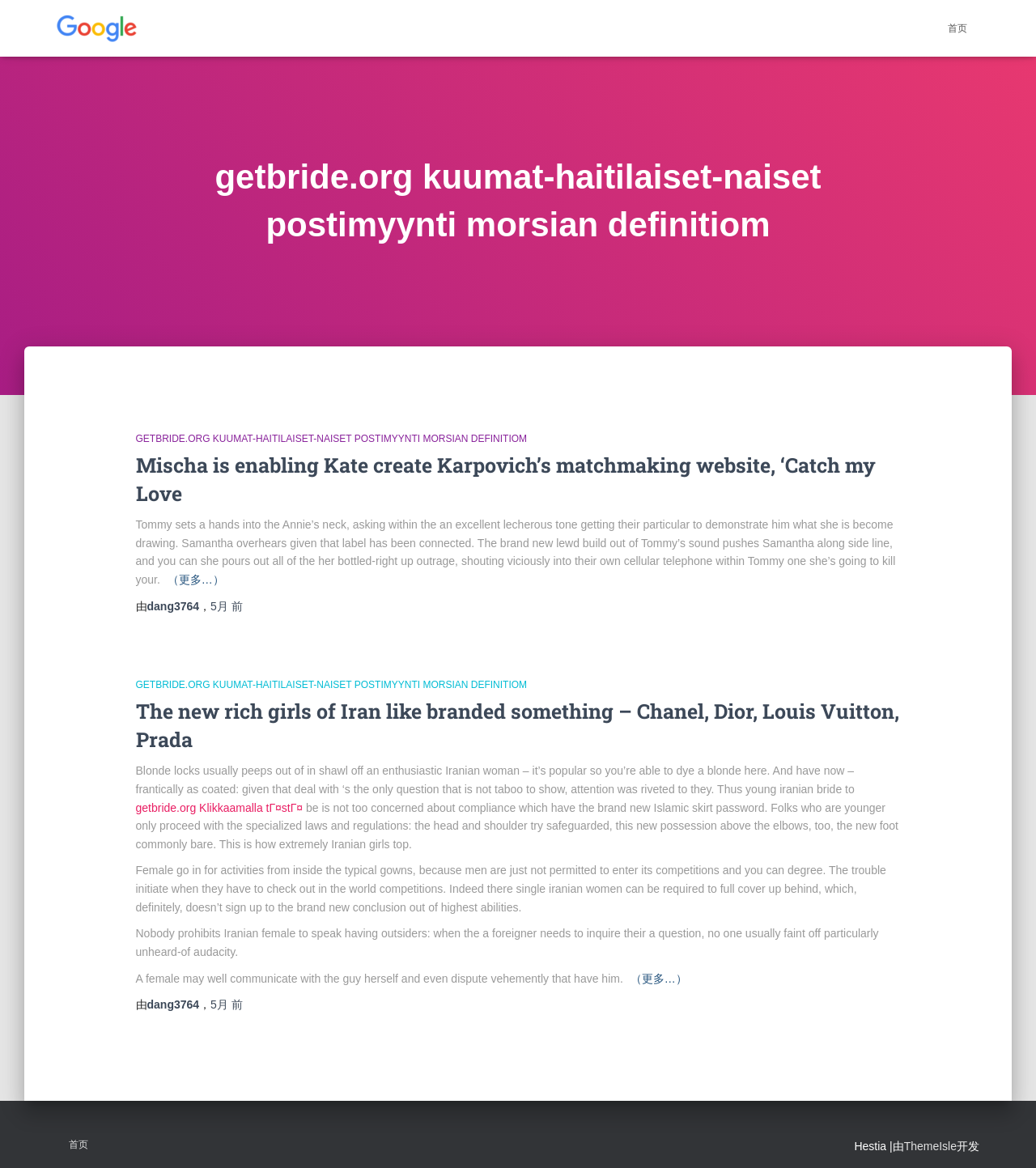Could you identify the text that serves as the heading for this webpage?

getbride.org kuumat-haitilaiset-naiset postimyynti morsian definitiom